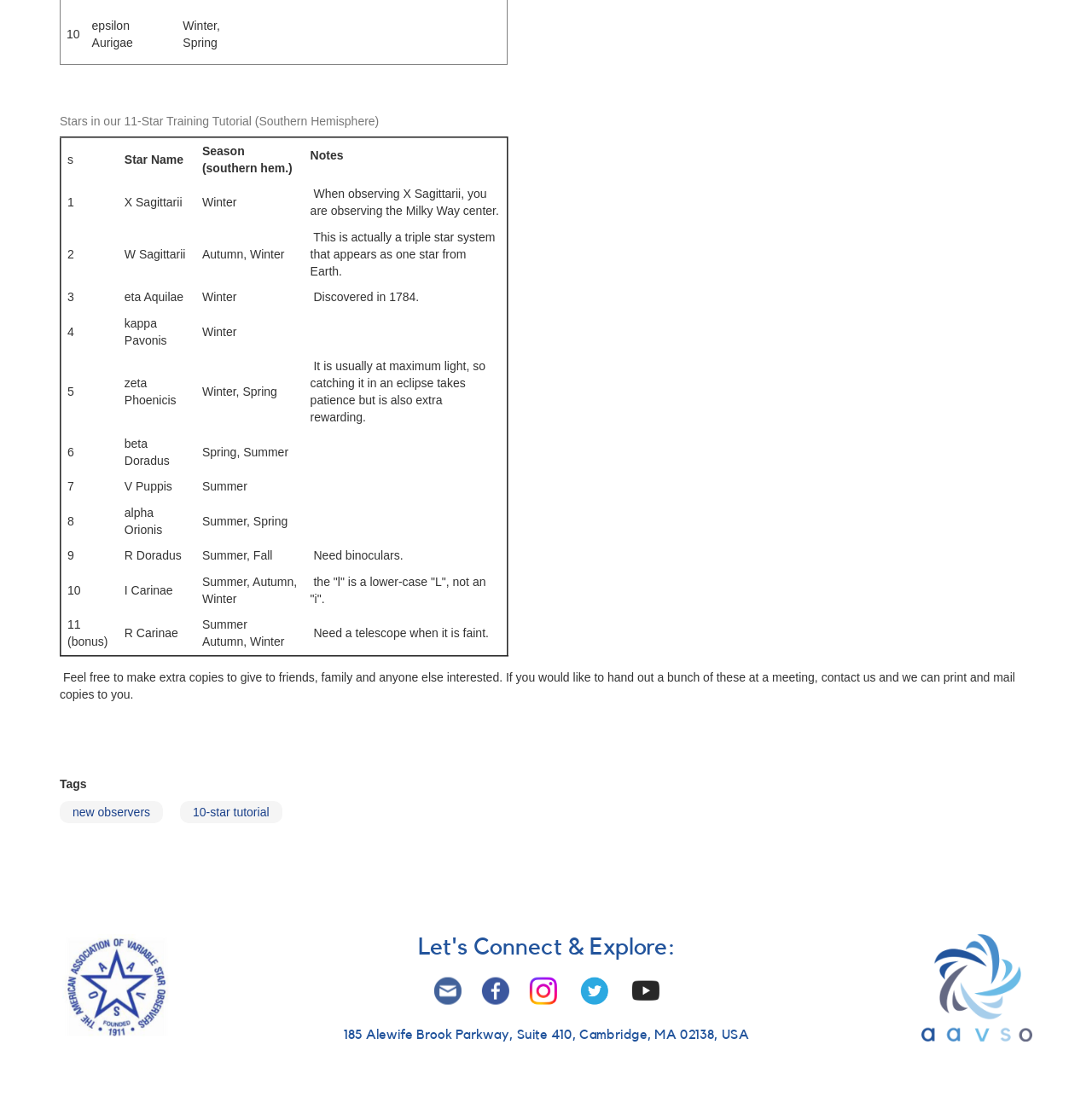For the given element description alt="twitter", determine the bounding box coordinates of the UI element. The coordinates should follow the format (top-left x, top-left y, bottom-right x, bottom-right y) and be within the range of 0 to 1.

[0.522, 0.905, 0.566, 0.918]